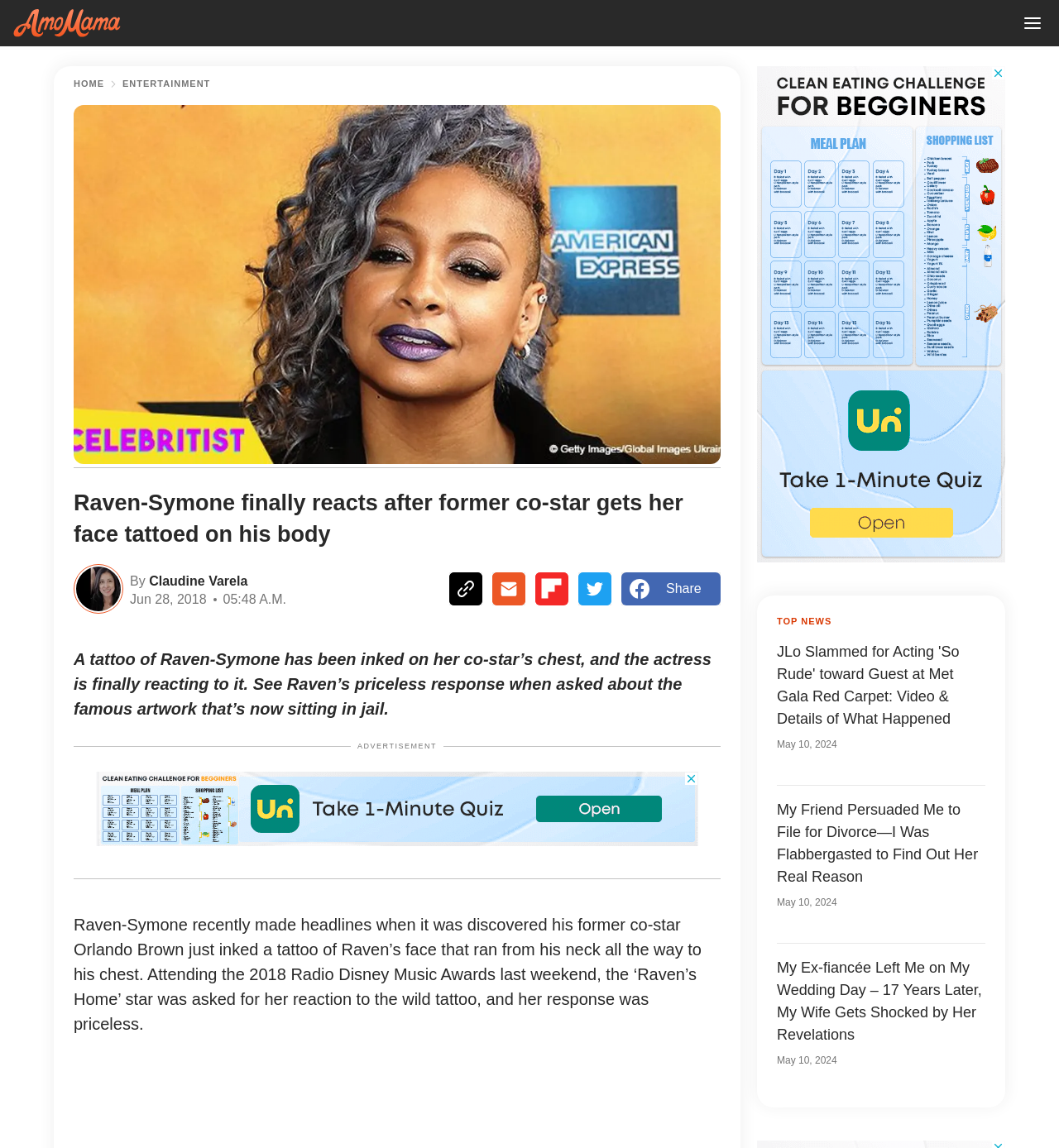What is the date of the article?
Use the information from the image to give a detailed answer to the question.

The date of the article is mentioned as Jun 28, 2018, along with the time 05:48 A.M.